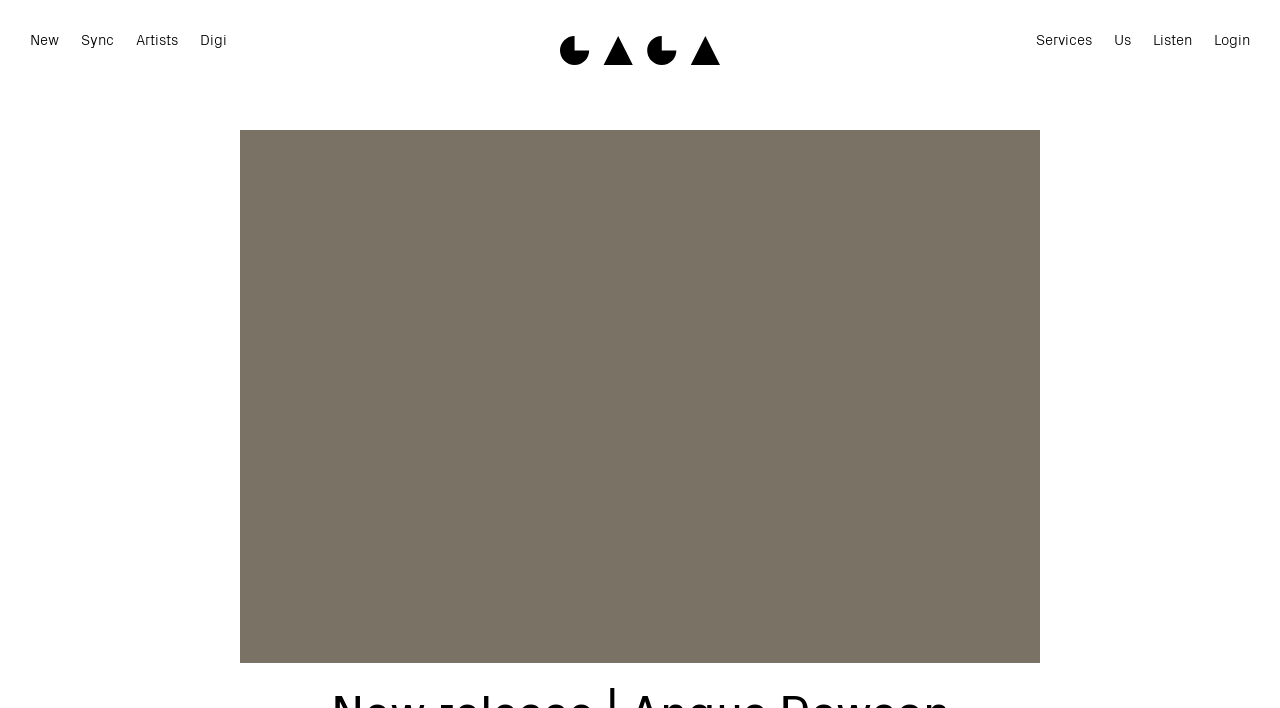Determine the heading of the webpage and extract its text content.

New release | Angus Dawson